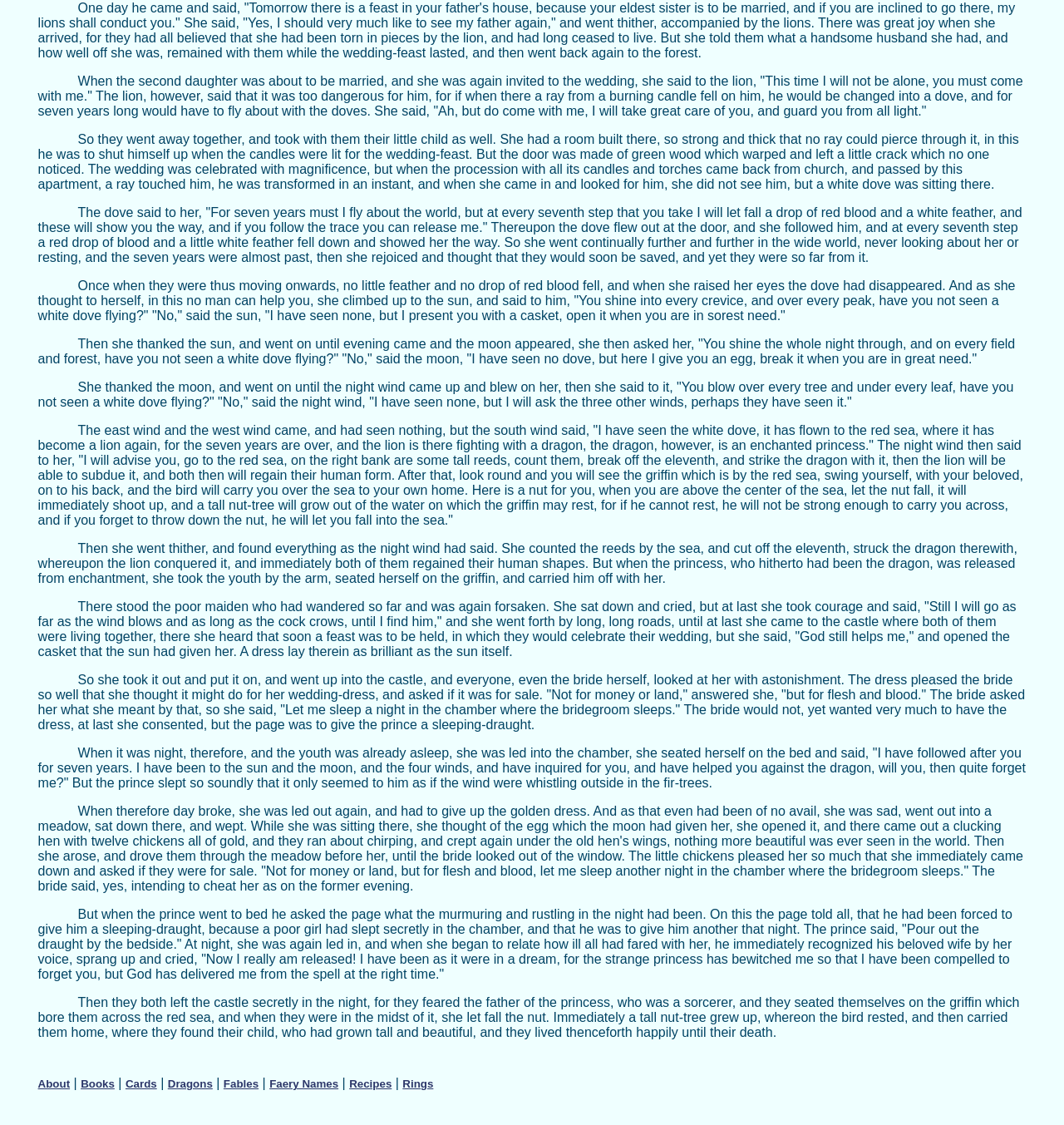Using the provided element description "Faery Names", determine the bounding box coordinates of the UI element.

[0.253, 0.958, 0.318, 0.969]